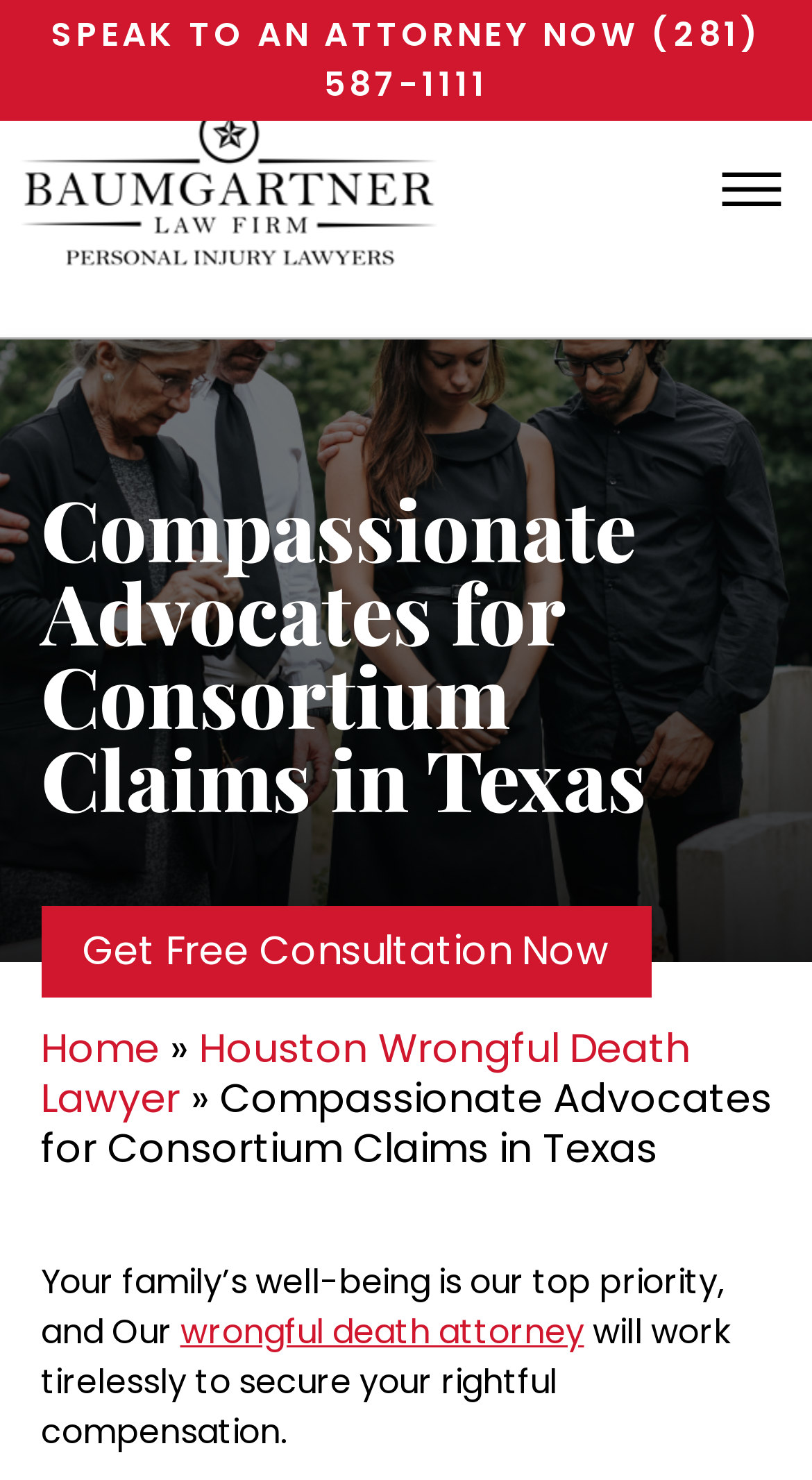Identify the bounding box coordinates of the region that needs to be clicked to carry out this instruction: "Get a free consultation now". Provide these coordinates as four float numbers ranging from 0 to 1, i.e., [left, top, right, bottom].

[0.05, 0.612, 0.801, 0.674]